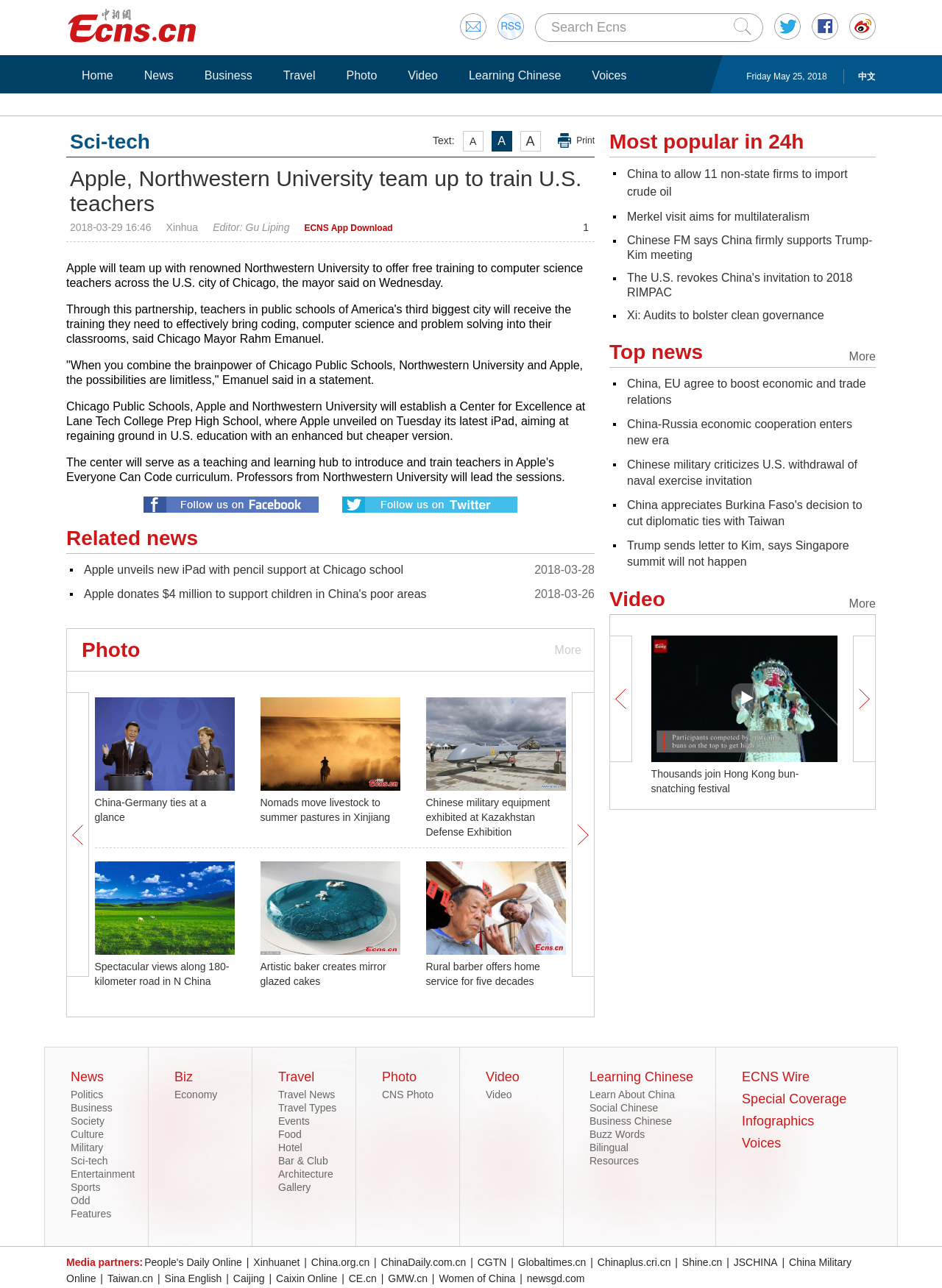How many images are there in the webpage?
Please provide a single word or phrase answer based on the image.

14